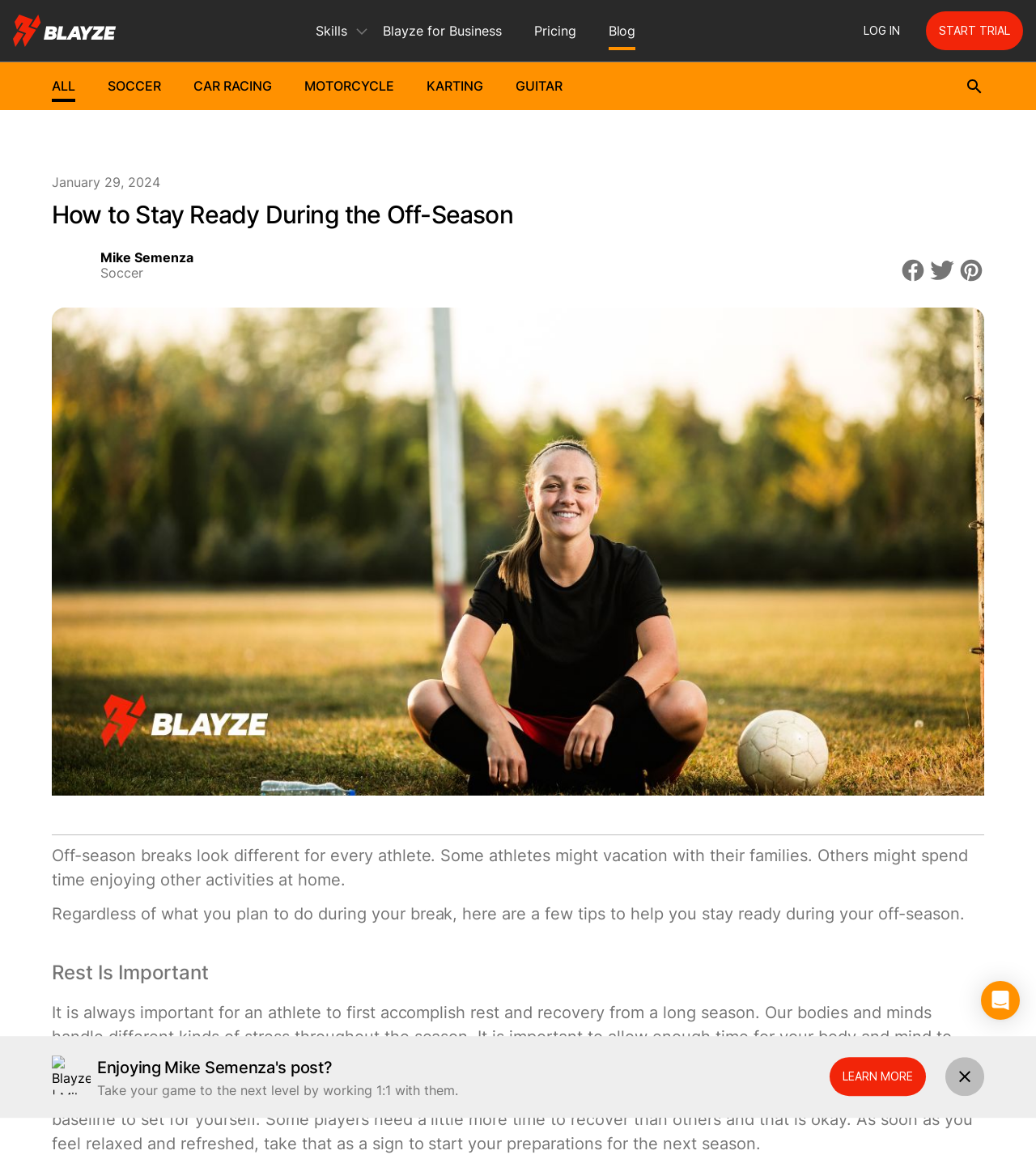Identify the bounding box coordinates for the UI element described as follows: Blayze for Business. Use the format (top-left x, top-left y, bottom-right x, bottom-right y) and ensure all values are floating point numbers between 0 and 1.

[0.369, 0.018, 0.484, 0.034]